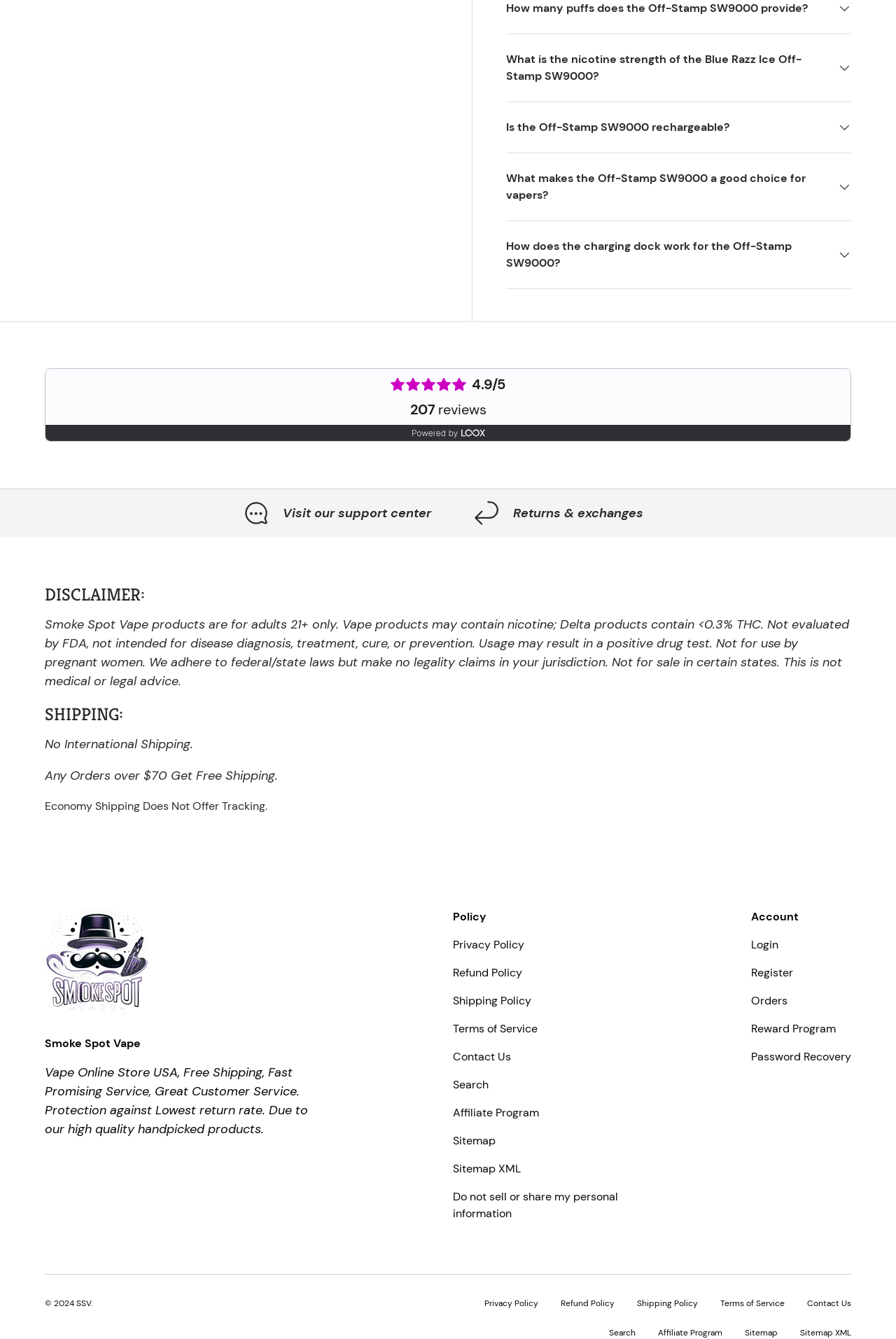What is the benefit of orders over $70?
Please provide a comprehensive answer based on the visual information in the image.

The benefit of orders over $70 is that they qualify for free shipping, as stated in the shipping section which says 'Any Orders over $70 Get Free Shipping'.